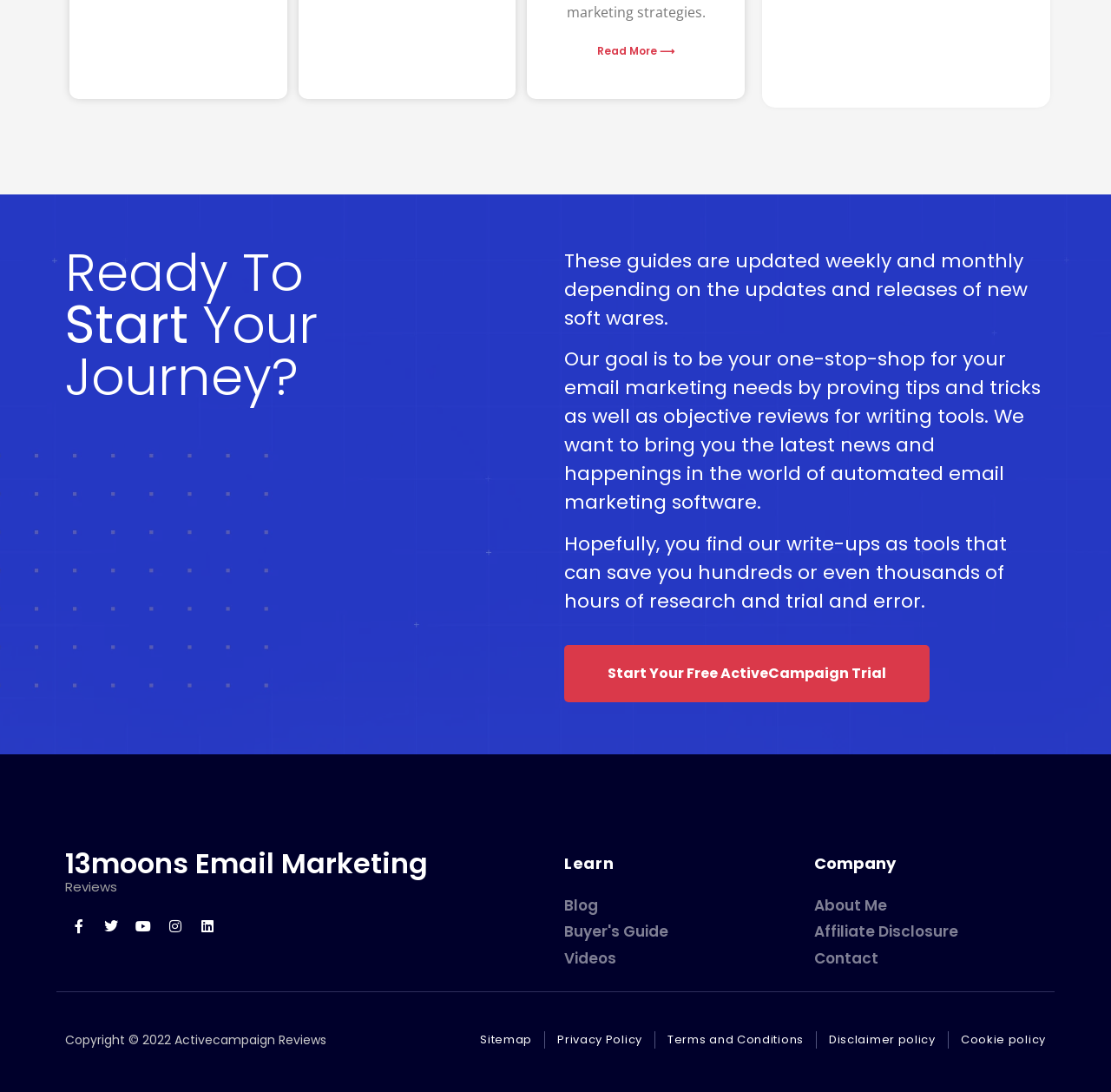Locate the UI element described by Start Your Free ActiveCampaign Trial in the provided webpage screenshot. Return the bounding box coordinates in the format (top-left x, top-left y, bottom-right x, bottom-right y), ensuring all values are between 0 and 1.

[0.508, 0.591, 0.837, 0.643]